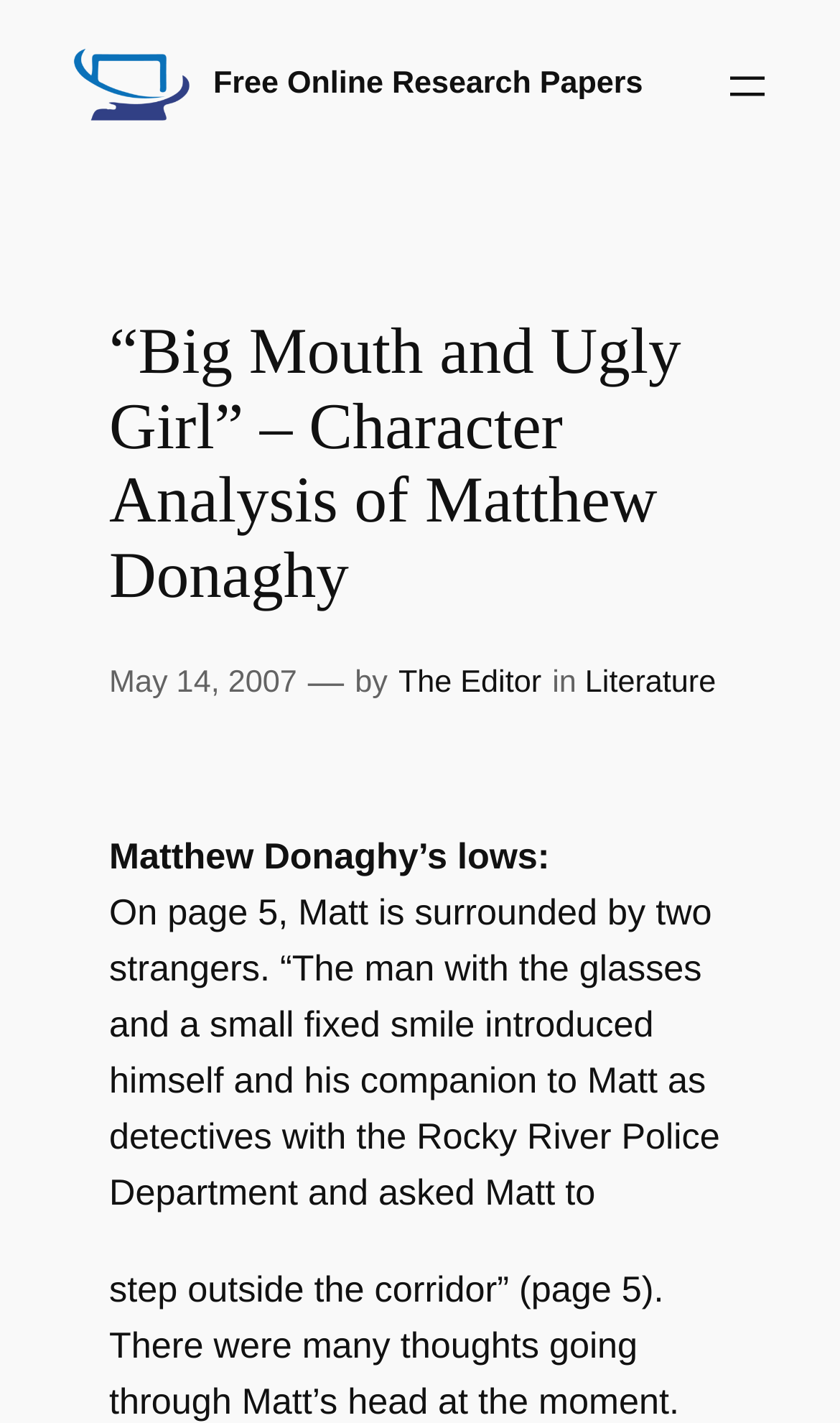What is the category of the article?
Look at the screenshot and provide an in-depth answer.

The category of the article can be found in the link 'Literature', which is located near the author's name. This suggests that the article is related to literature.